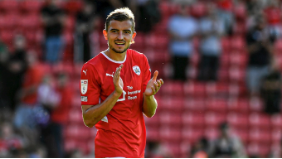Provide a single word or phrase to answer the given question: 
What tournament did Michał Helik participate in but didn't play?

EURO 2020